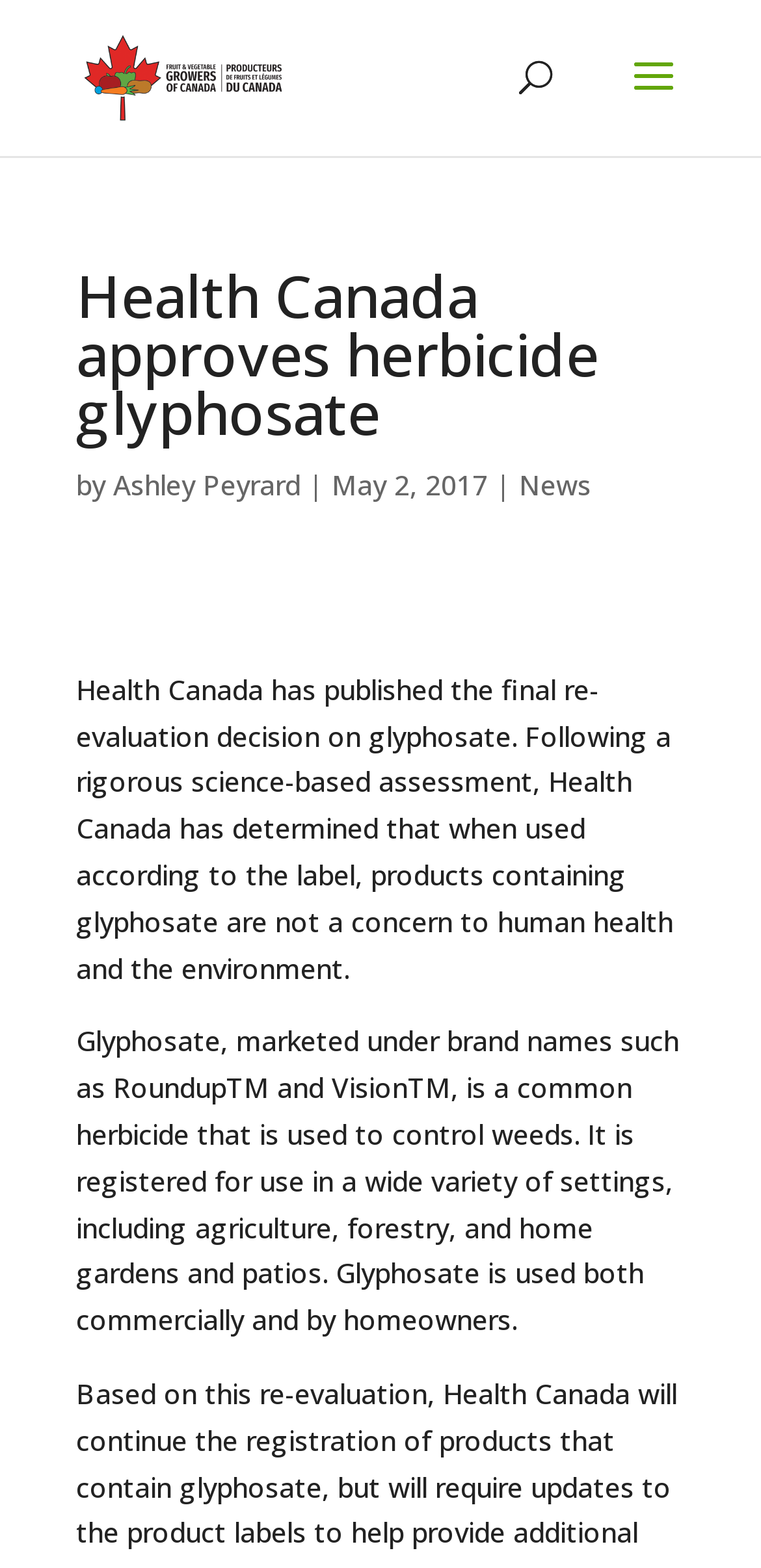Write an exhaustive caption that covers the webpage's main aspects.

The webpage is about Health Canada's approval of the herbicide glyphosate. At the top left, there is a link to "FVGC" accompanied by an image with the same name. Below this, there is a search bar that spans almost the entire width of the page. 

The main content of the page is divided into sections. The first section has a heading that reads "Health Canada approves herbicide glyphosate" and is positioned near the top of the page. Below the heading, there is a byline that includes the author's name, "Ashley Peyrard", and the date "May 2, 2017". To the right of the byline, there is a link to "News".

The main article is divided into two paragraphs. The first paragraph explains that Health Canada has published a final re-evaluation decision on glyphosate, determining that products containing glyphosate are not a concern to human health and the environment when used according to the label. The second paragraph provides more information about glyphosate, including its uses and brand names such as RoundupTM and VisionTM. Both paragraphs are positioned below the heading and byline, and span almost the entire width of the page.